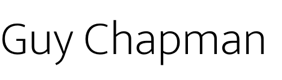Is the design of the webpage complex?
Look at the image and construct a detailed response to the question.

The caption describes the design as 'simple yet elegant', which suggests that the webpage has a minimalistic and uncomplicated layout, drawing attention to the name 'Guy Chapman'.